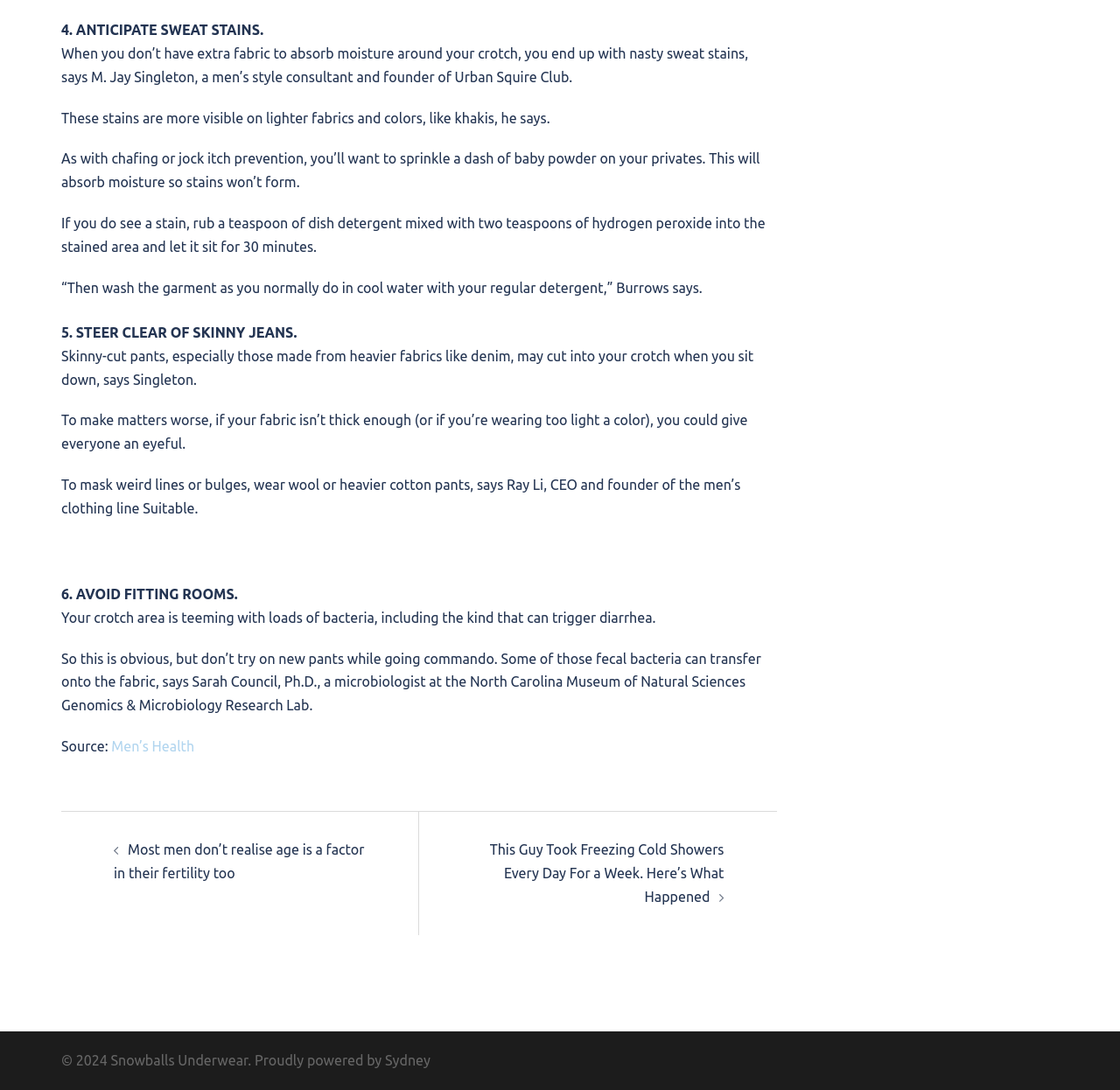What is the topic of the article?
Please describe in detail the information shown in the image to answer the question.

The article appears to be providing tips and advice on how to prevent sweat stains, as indicated by the static text elements that discuss this topic, such as '4. ANTICIPATE SWEAT STAINS.' and 'To make matters worse, if your fabric isn’t thick enough (or if you’re wearing too light a color), you could give everyone an eyeful.'